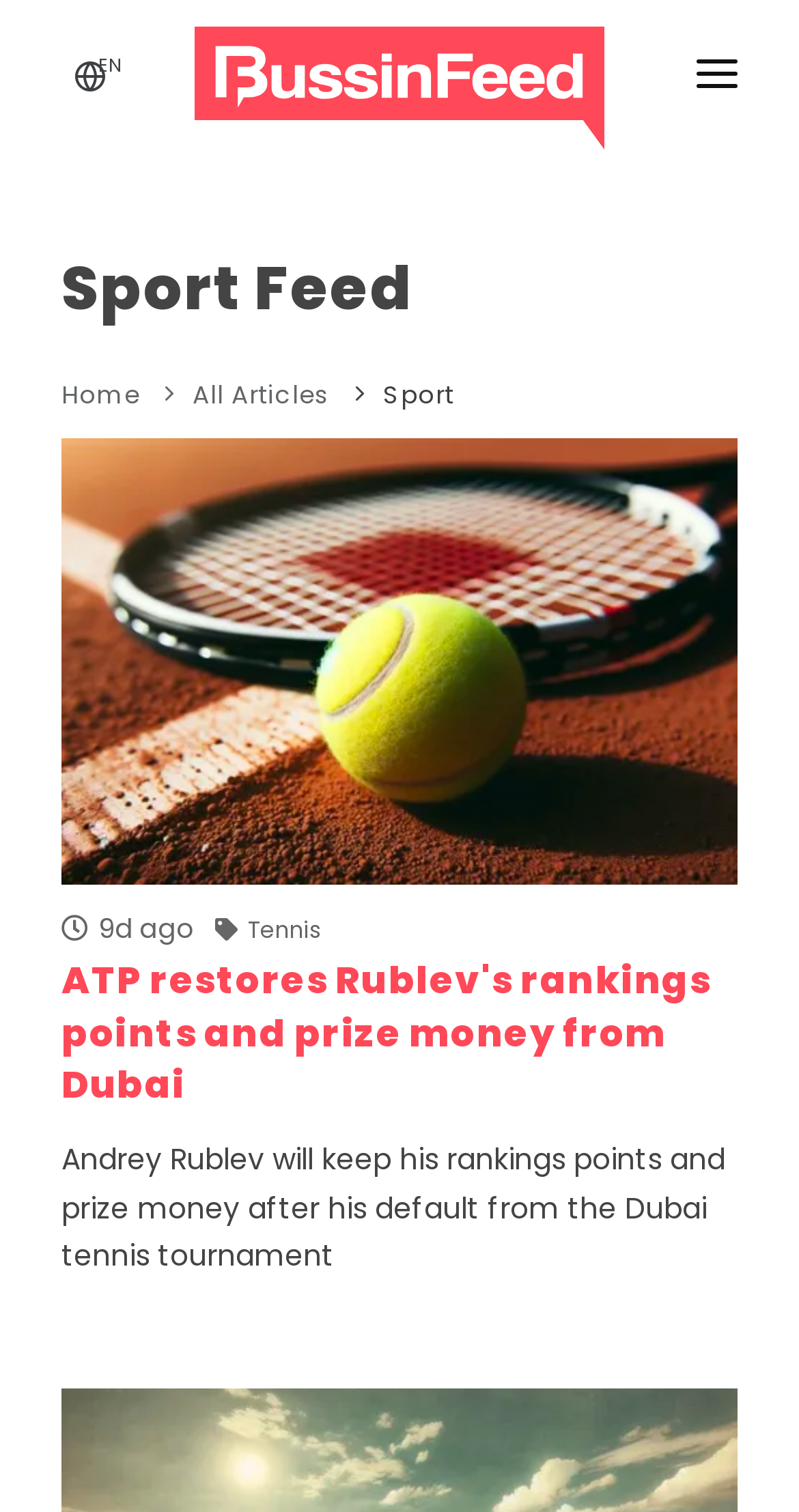Determine the bounding box for the described HTML element: "Art & Design". Ensure the coordinates are four float numbers between 0 and 1 in the format [left, top, right, bottom].

[0.118, 0.599, 0.882, 0.653]